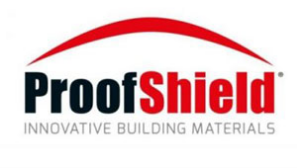Summarize the image with a detailed caption.

The image features the logo of ProofShield, a company specializing in innovative building materials. The logo prominently displays the name "ProofShield" in bold, black letters, accompanied by a red arch that adds a dynamic touch. Beneath the name, the tagline "INNOVATIVE BUILDING MATERIALS" appears in a sleek, gray font, emphasizing the company’s focus on modern and advanced construction solutions. This visual representation effectively communicates the brand’s commitment to quality and innovation in the building materials sector.